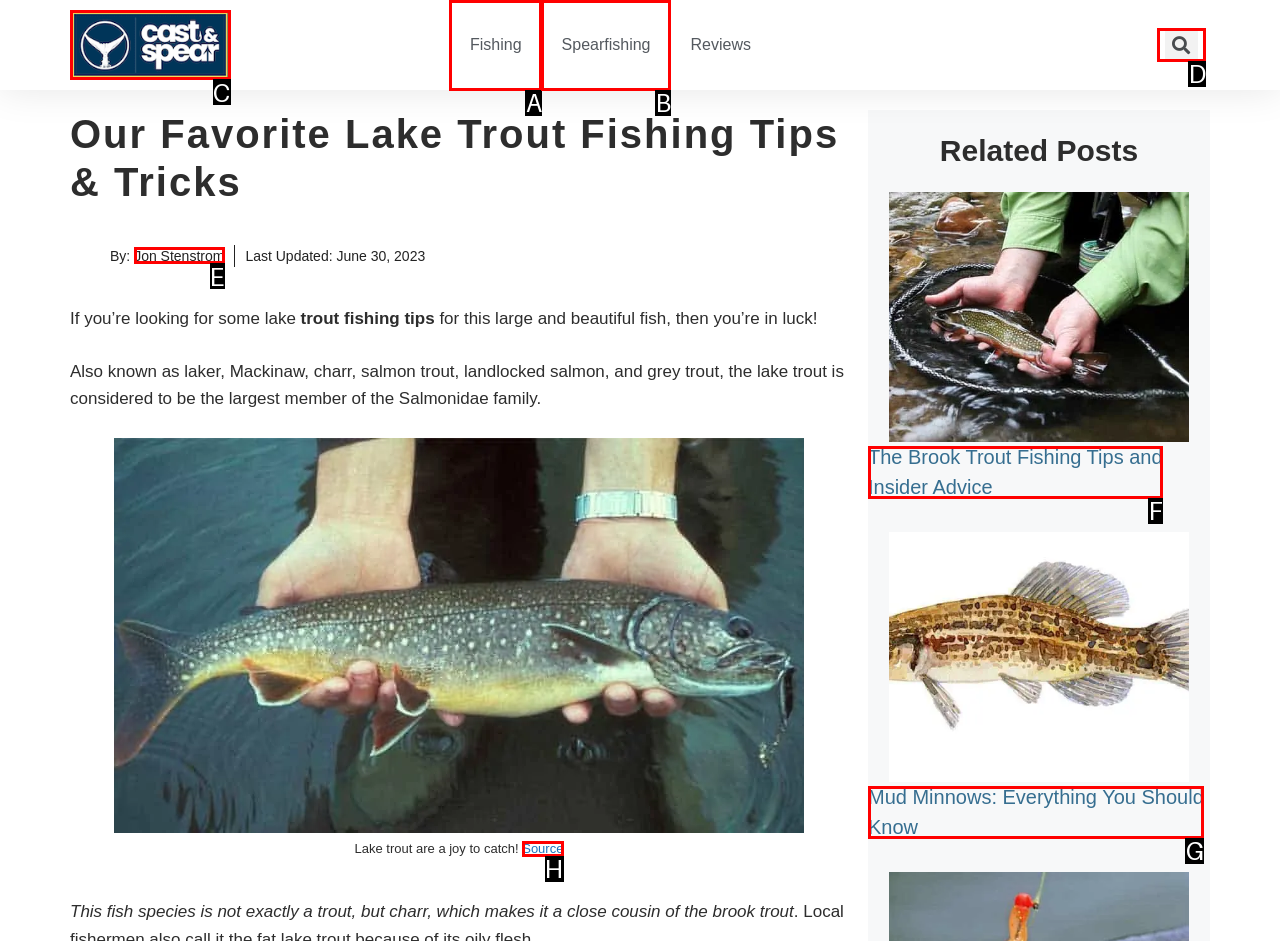Select the UI element that should be clicked to execute the following task: Search for lake trout fishing tips
Provide the letter of the correct choice from the given options.

D